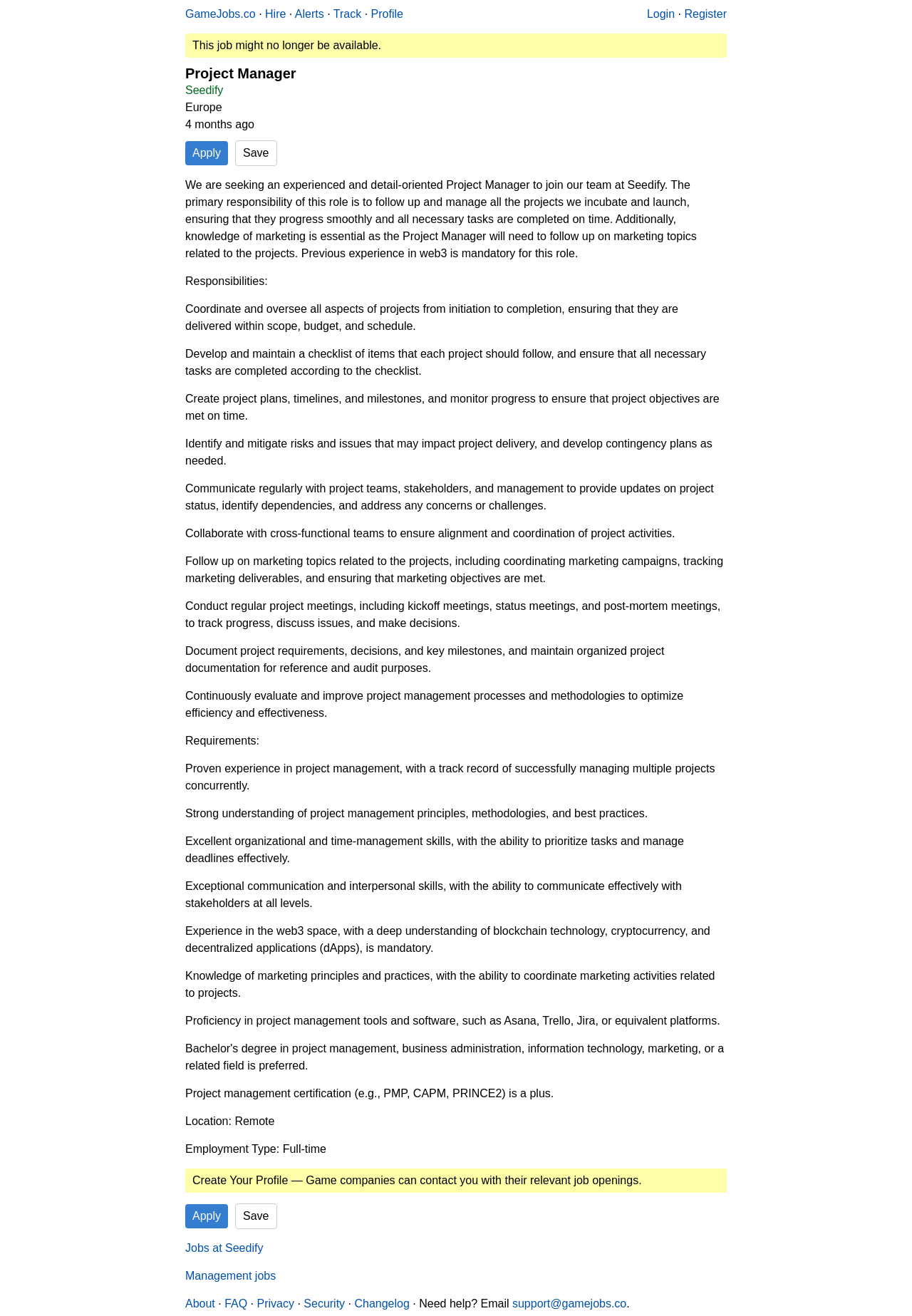Respond to the question with just a single word or phrase: 
What is the primary responsibility of the Project Manager?

Manage projects